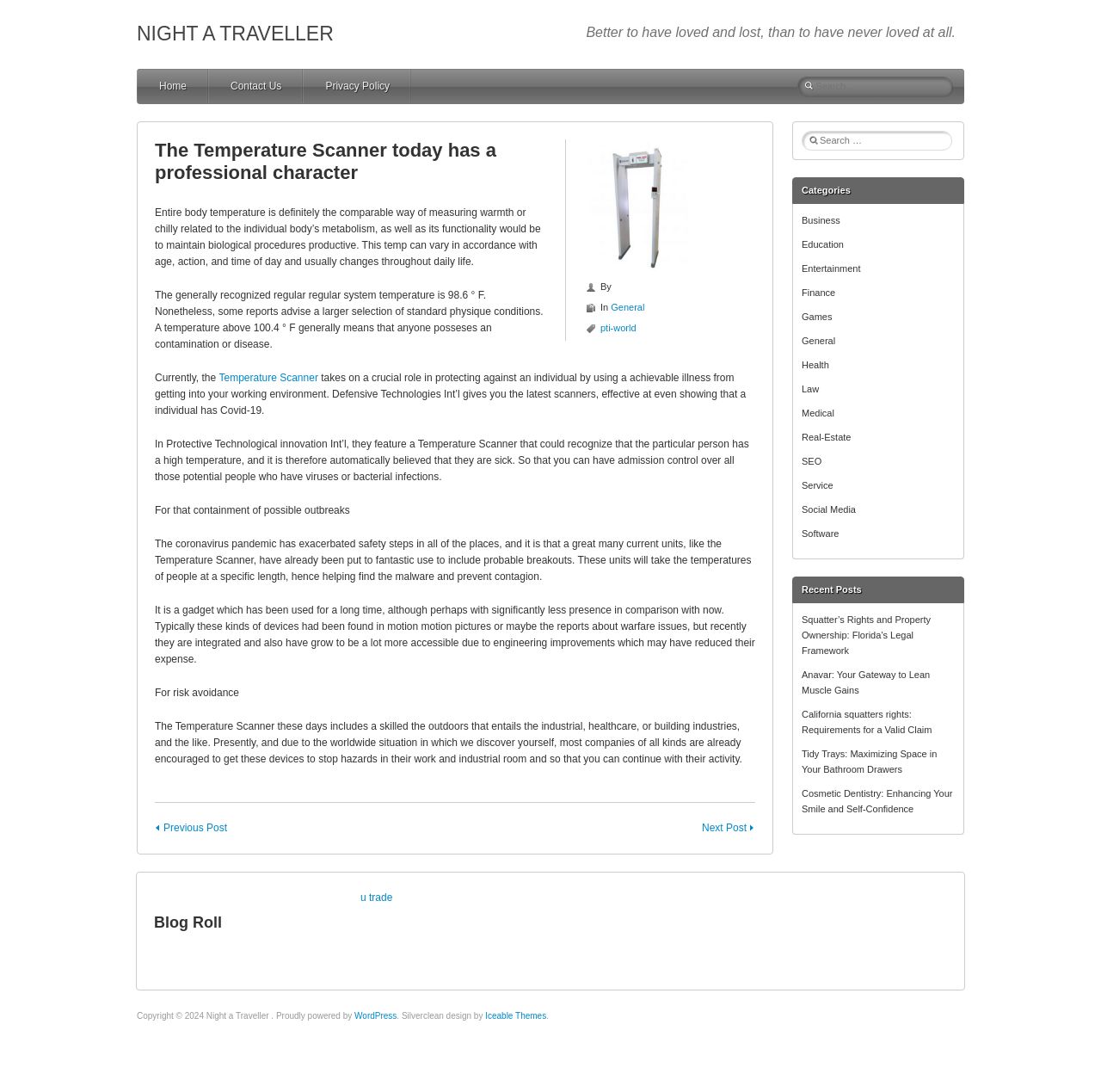Refer to the image and provide an in-depth answer to the question:
What is the normal body temperature?

According to the webpage content, the normal body temperature is 98.6 ° F, although some reports suggest a larger range of normal body temperatures.